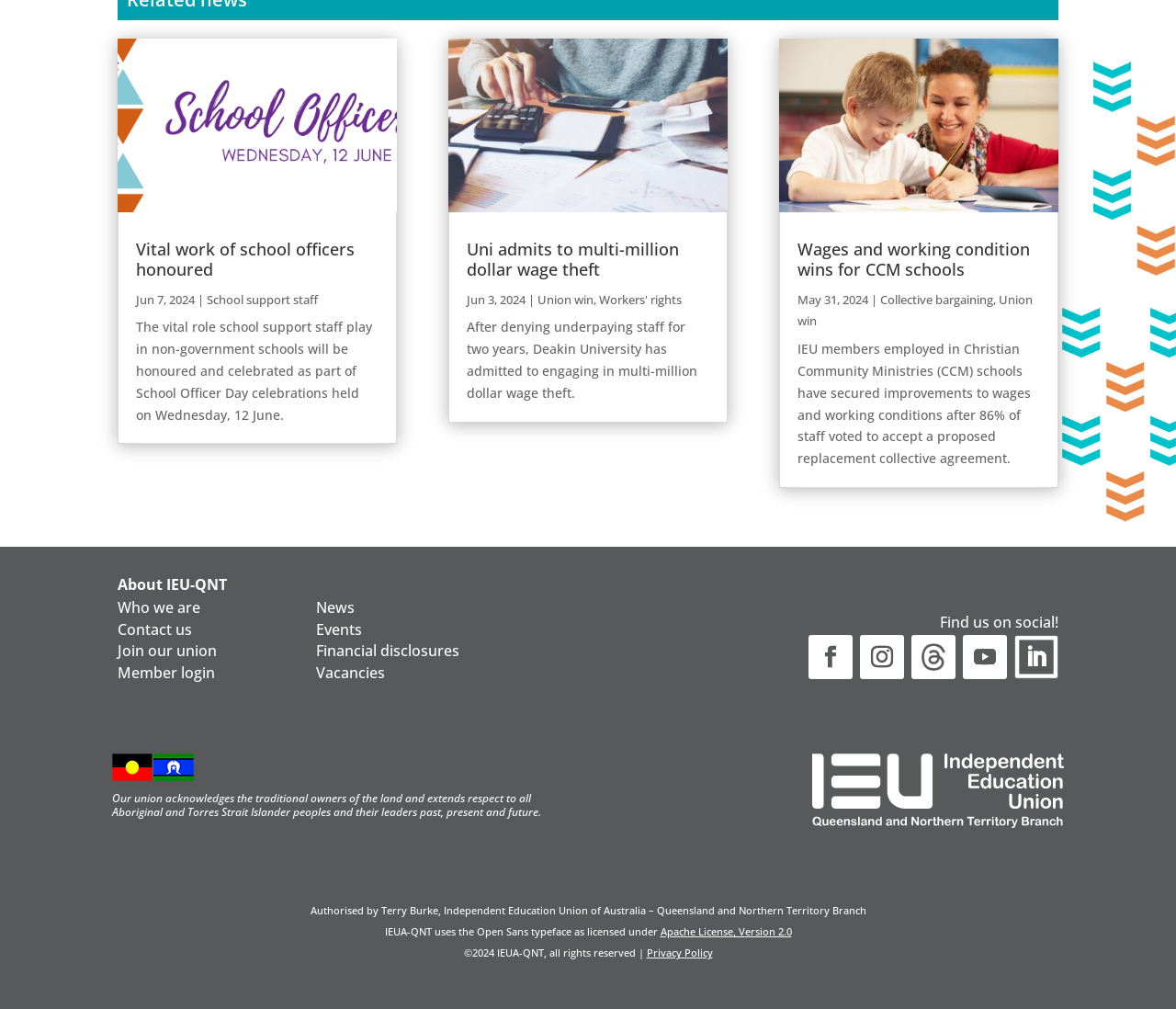What is the name of the organization that acknowledges the traditional owners of the land? From the image, respond with a single word or brief phrase.

IEUA-QNT